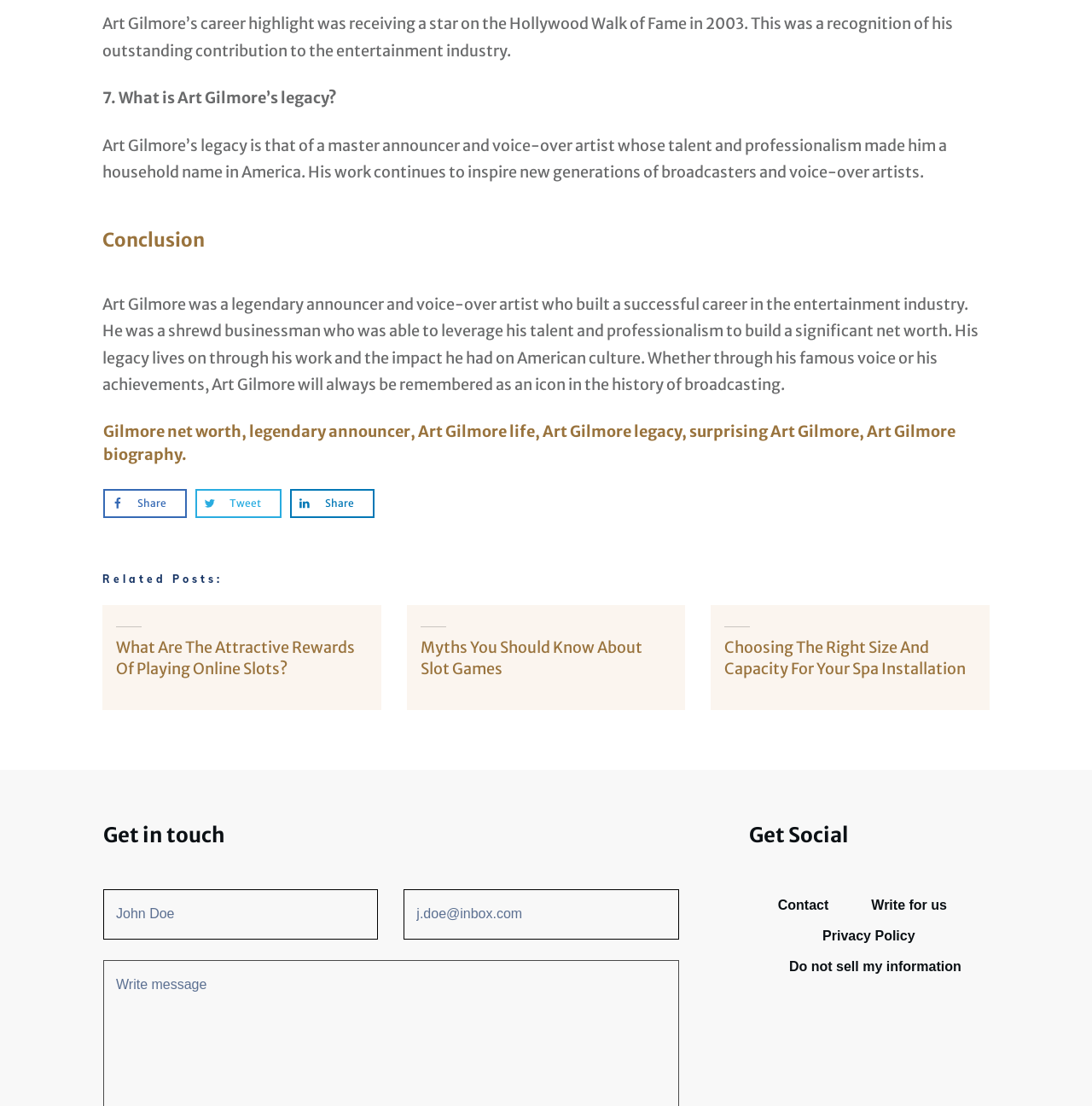What is Art Gilmore's legacy?
Please give a well-detailed answer to the question.

According to the webpage, Art Gilmore's legacy is described as 'that of a master announcer and voice-over artist whose talent and professionalism made him a household name in America. His work continues to inspire new generations of broadcasters and voice-over artists.'